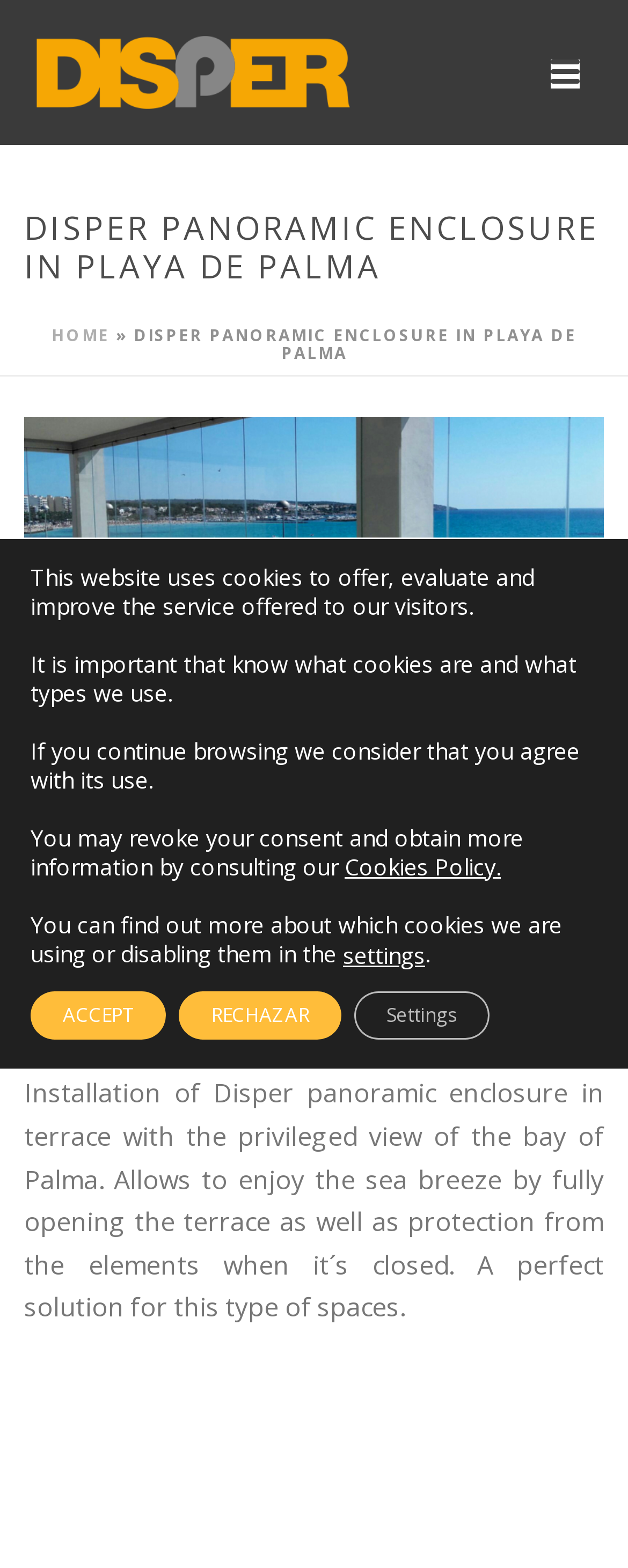Based on the element description: "parent_node: 0 title="Print"", identify the UI element and provide its bounding box coordinates. Use four float numbers between 0 and 1, [left, top, right, bottom].

[0.254, 0.628, 0.346, 0.652]